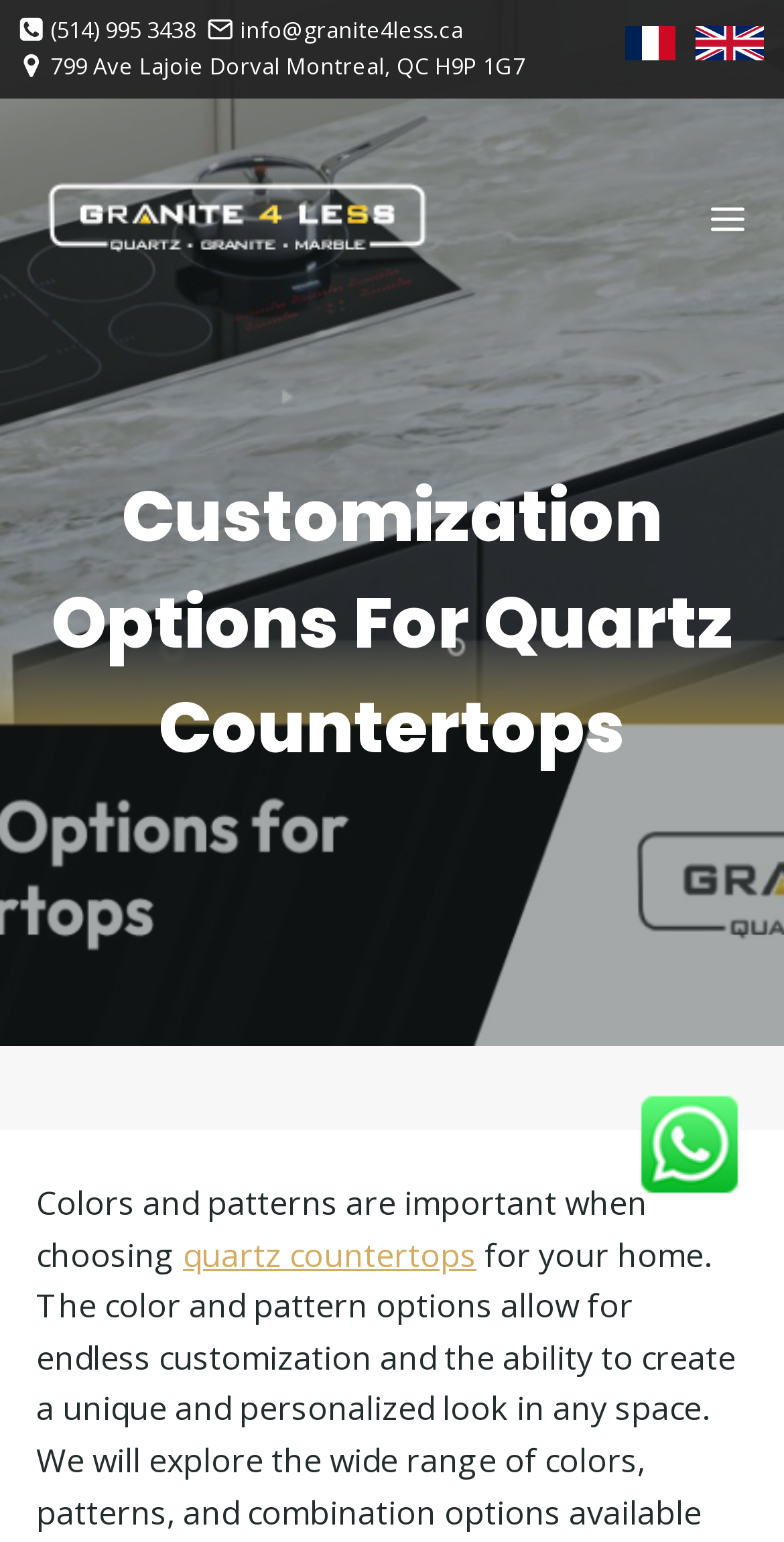Create a detailed summary of all the visual and textual information on the webpage.

The webpage is about customization options for quartz countertops, specifically focusing on the importance of colors and patterns in choosing the right quartz countertops for one's home. 

At the top left corner, there is a phone number link "Phone (514) 995 3438" accompanied by a small phone icon. Next to it, there is an email link "Email info@granite4less.ca" with an email icon. Further to the right, there is a location link "Location 799 Ave Lajoie Dorval Montreal, QC H9P 1G7" with a location icon. 

Below these links, there is a large logo of "Granite4Less" with an image of the same name. To the right of the logo, there is an "Open menu" button. 

The main content of the webpage starts with a heading "Customization Options For Quartz Countertops" at the top center. Below the heading, there is a paragraph of text that explains the importance of colors and patterns when choosing quartz countertops. The text mentions "quartz countertops" as a link. 

Below the paragraph, there is an image that takes up most of the width of the page. At the bottom right corner, there is a "Scroll to top" button.